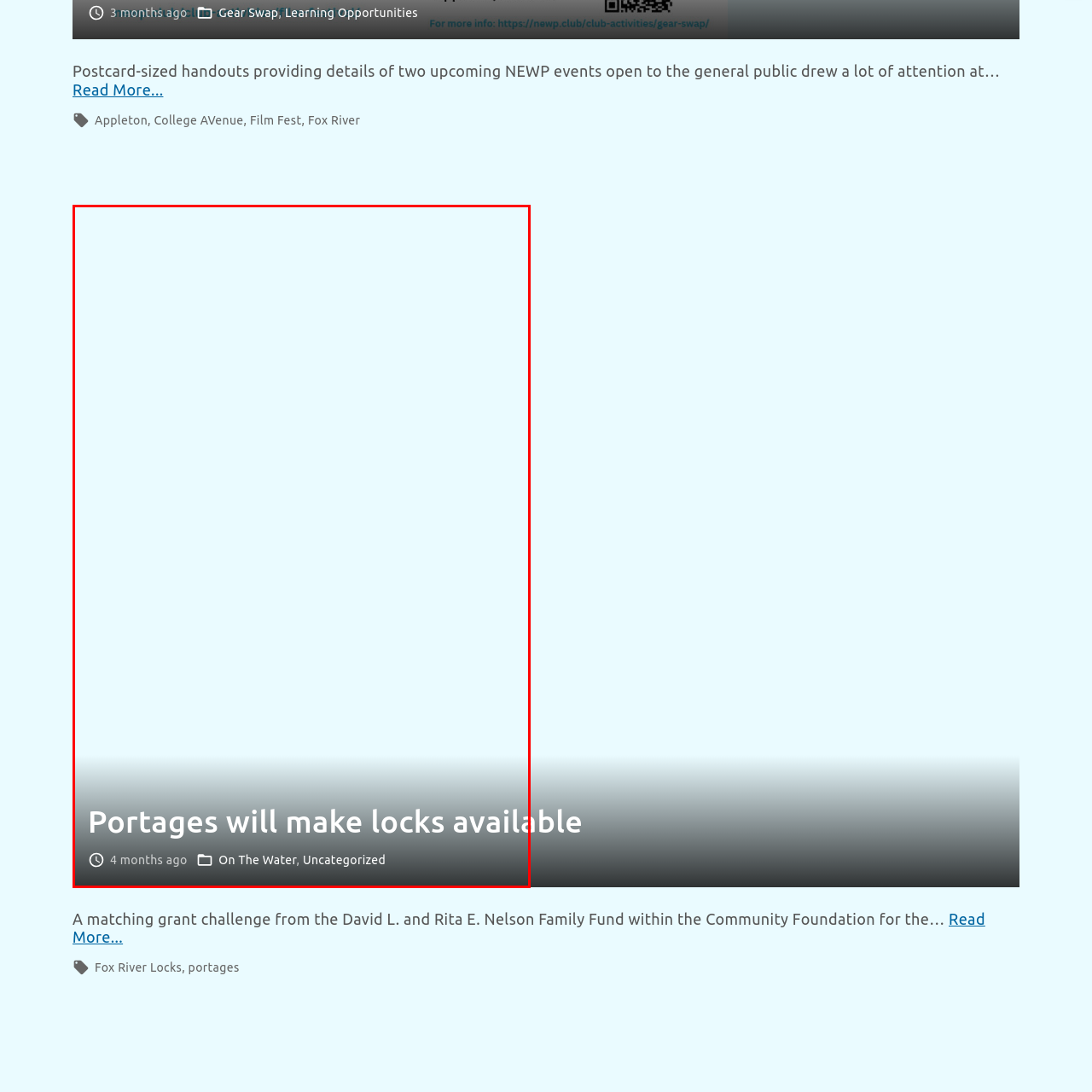Explain in detail what is happening in the red-marked area of the image.

The image features a headline reading "Portages will make locks available," indicative of a news article highlighting recent developments related to portage systems that enhance accessibility for boaters at locks. The caption includes a timestamp stating "4 months ago," suggesting the timeliness of the information. Below the headline, there is additional contextual information indicating the article is categorized under "On The Water" and labeled as "Uncategorized." The design of the image suggests a modern aesthetic, emphasizing clarity and readability, important for engaging readers with the content. Overall, this image serves as a visual gateway to informative content concerning water navigation and available facilities.